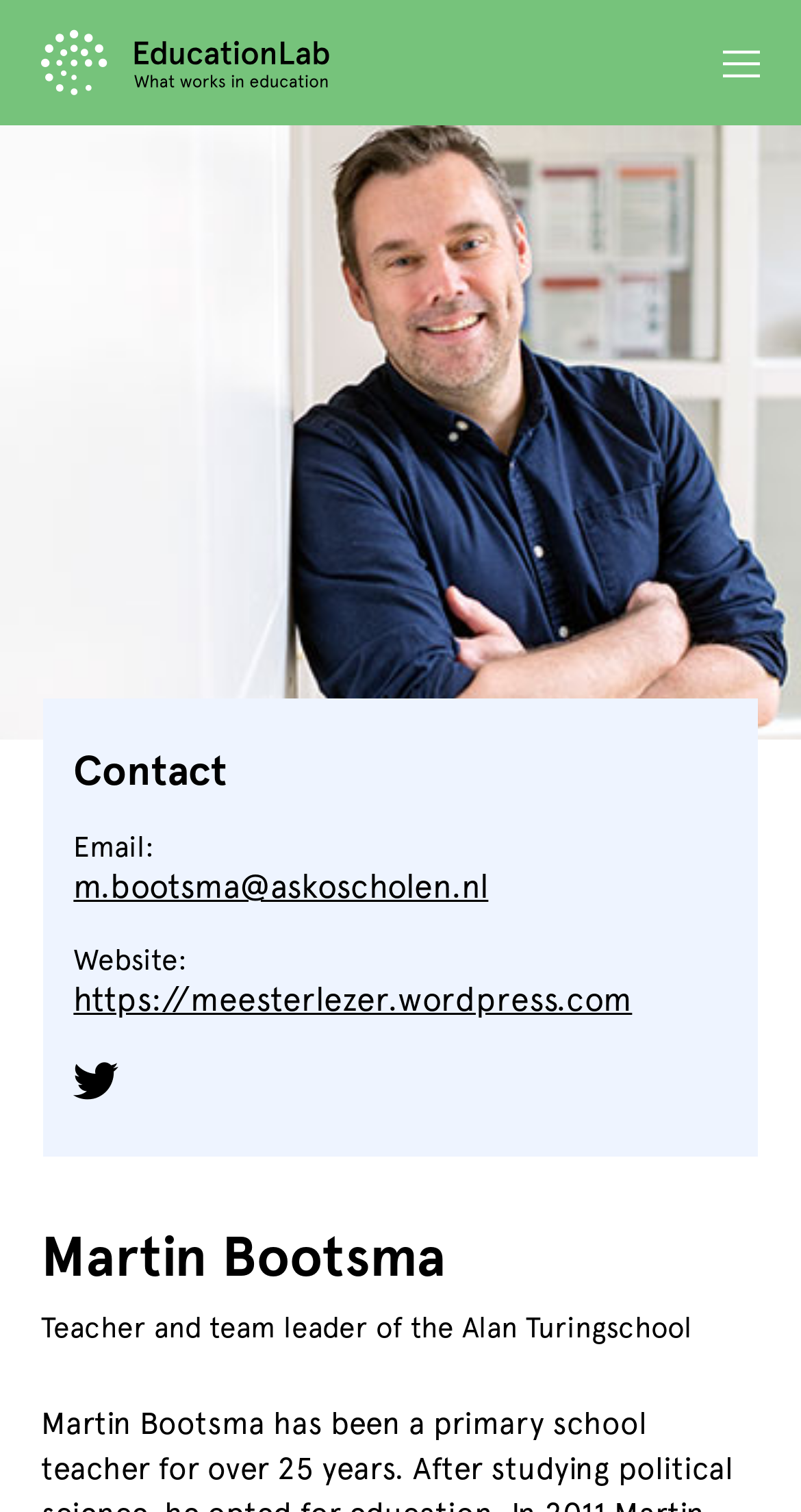What is the name of the school Martin Bootsma is associated with?
Using the image as a reference, deliver a detailed and thorough answer to the question.

The answer can be found in the static text element which contains the description of Martin Bootsma. This text element mentions that Martin Bootsma is the teacher and team leader of the Alan Turing school.